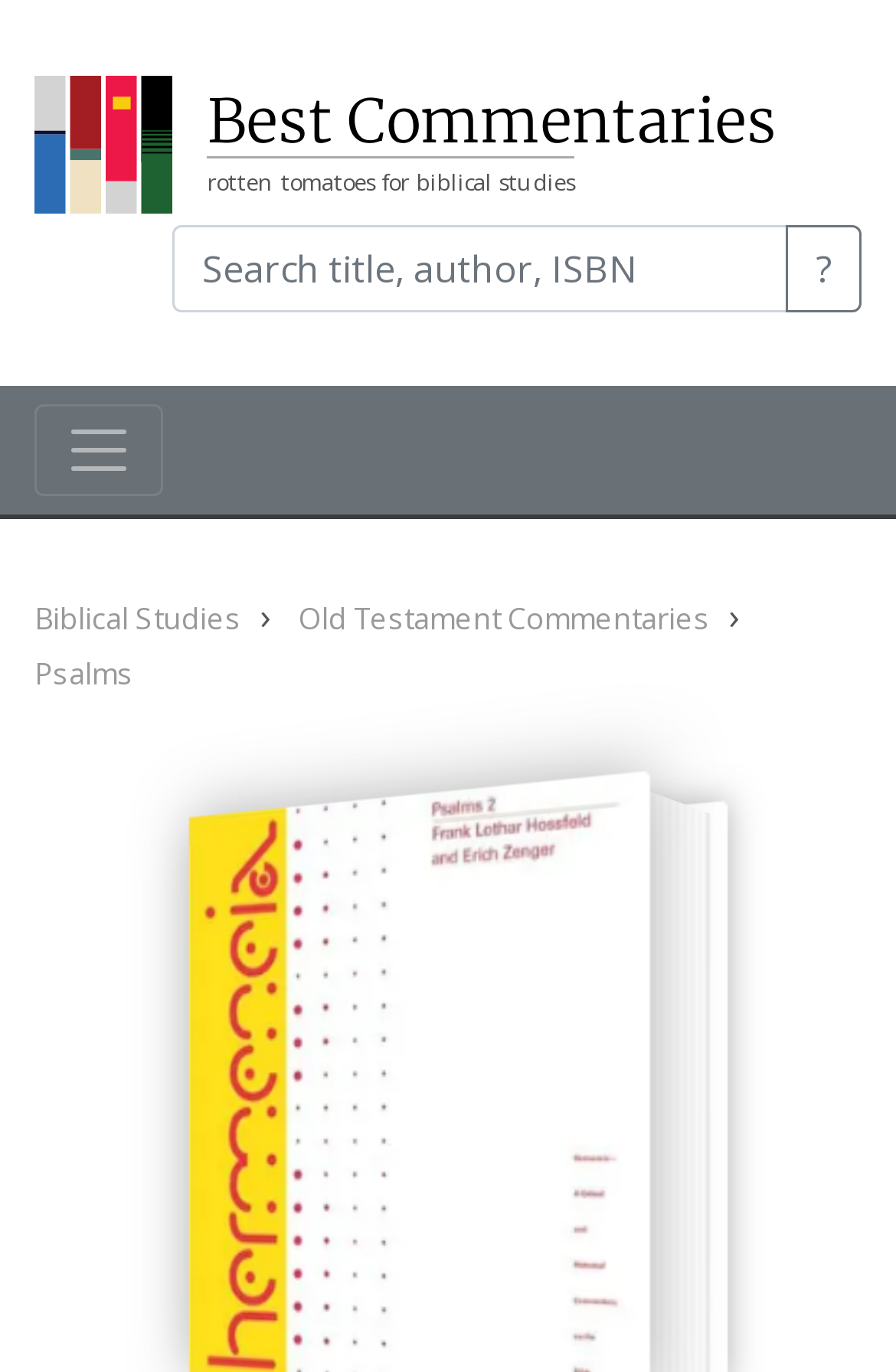Using the element description: "Old Testament Commentaries", determine the bounding box coordinates. The coordinates should be in the format [left, top, right, bottom], with values between 0 and 1.

[0.333, 0.435, 0.813, 0.467]